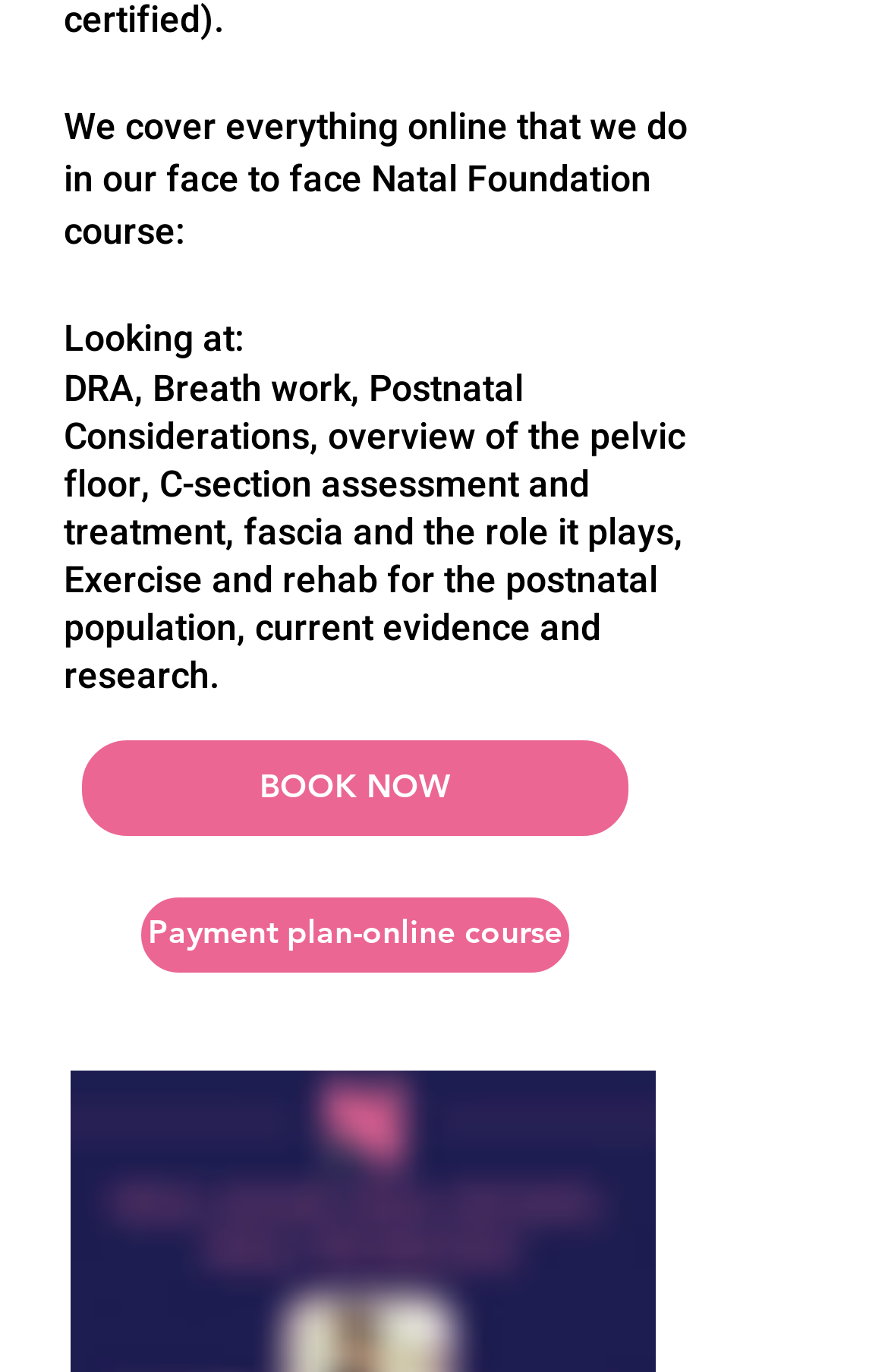Please answer the following question as detailed as possible based on the image: 
What is the position of the 'BOOK NOW' link?

Based on the bounding box coordinates of the two links, 'BOOK NOW' has a smaller y1 value (0.539) than 'Payment plan-online course' (0.653), which means it is positioned above the latter.